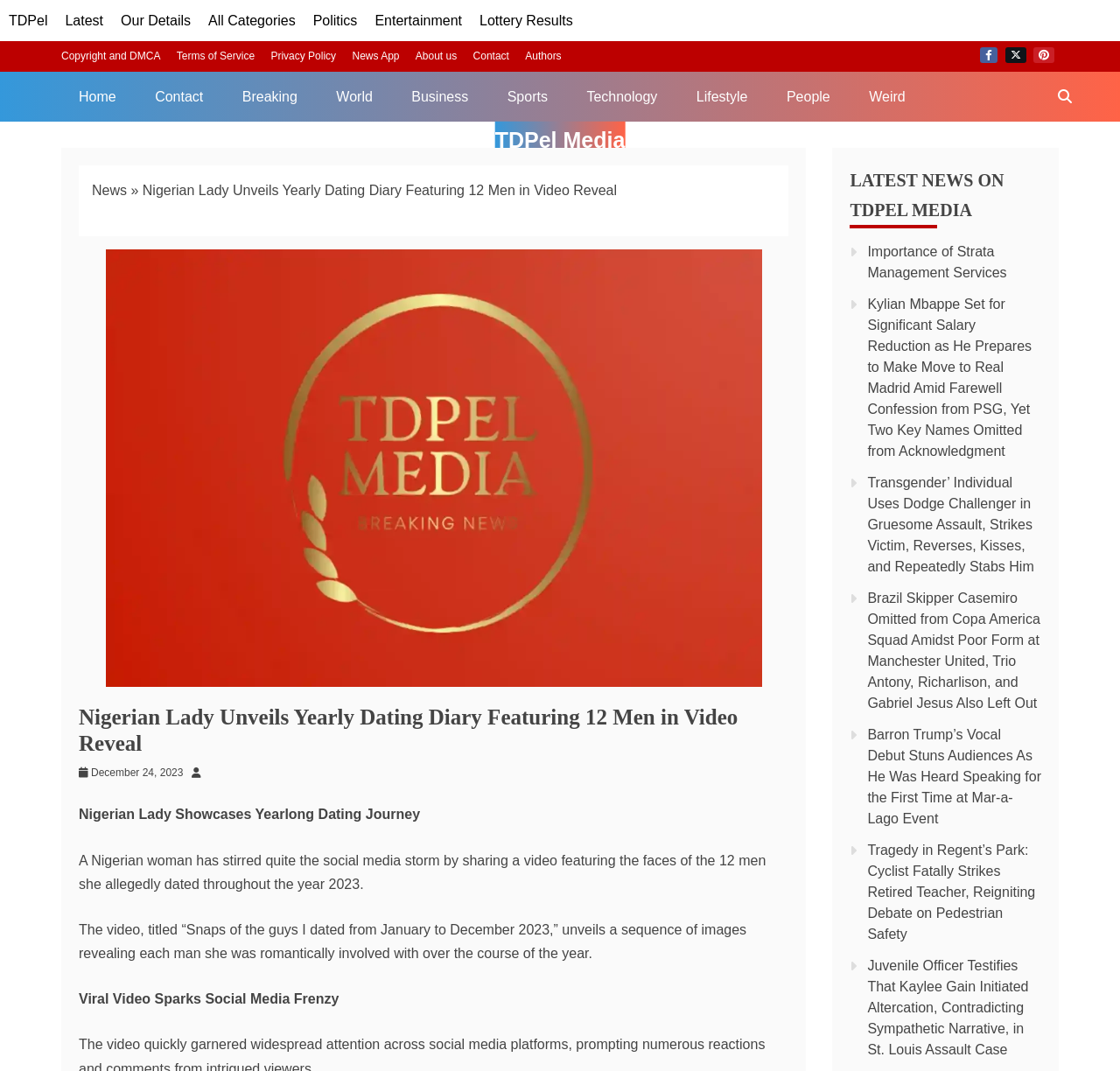Detail the various sections and features present on the webpage.

This webpage appears to be a news article from TDPel Media, with a focus on a Nigerian lady who has shared a video showcasing her yearlong dating journey. At the top of the page, there is a navigation bar with links to various categories, including Politics, Entertainment, and Sports. Below this, there is a search bar and a series of links to social media platforms.

The main content of the page is divided into two sections. On the left, there is a navigation menu with links to different news categories, including Breaking, World, and Business. On the right, there is a large image related to the main article, which is about a Nigerian lady who has shared a video featuring the faces of the 12 men she allegedly dated throughout the year 2023.

The main article is headed by a title, "Nigerian Lady Unveils Yearly Dating Diary Featuring 12 Men in Video Reveal," and is followed by a series of paragraphs summarizing the content of the video. The article also includes a timestamp, indicating when it was published.

Below the main article, there is a section titled "LATEST NEWS ON TDPEL MEDIA," which features a series of links to other news articles on the website. These articles appear to cover a range of topics, including sports, crime, and entertainment.